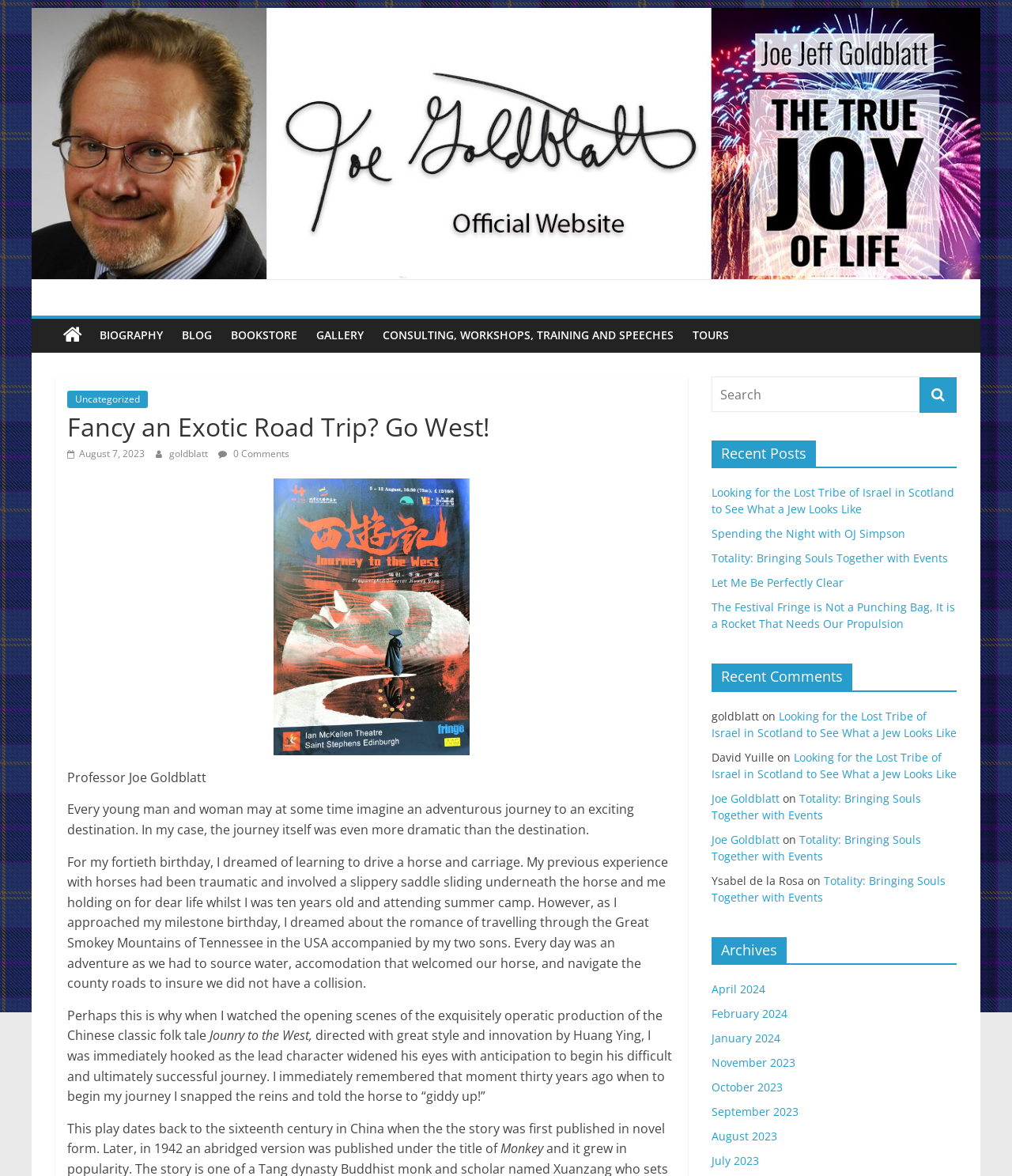What is the category of the blog post?
Give a one-word or short-phrase answer derived from the screenshot.

Uncategorized